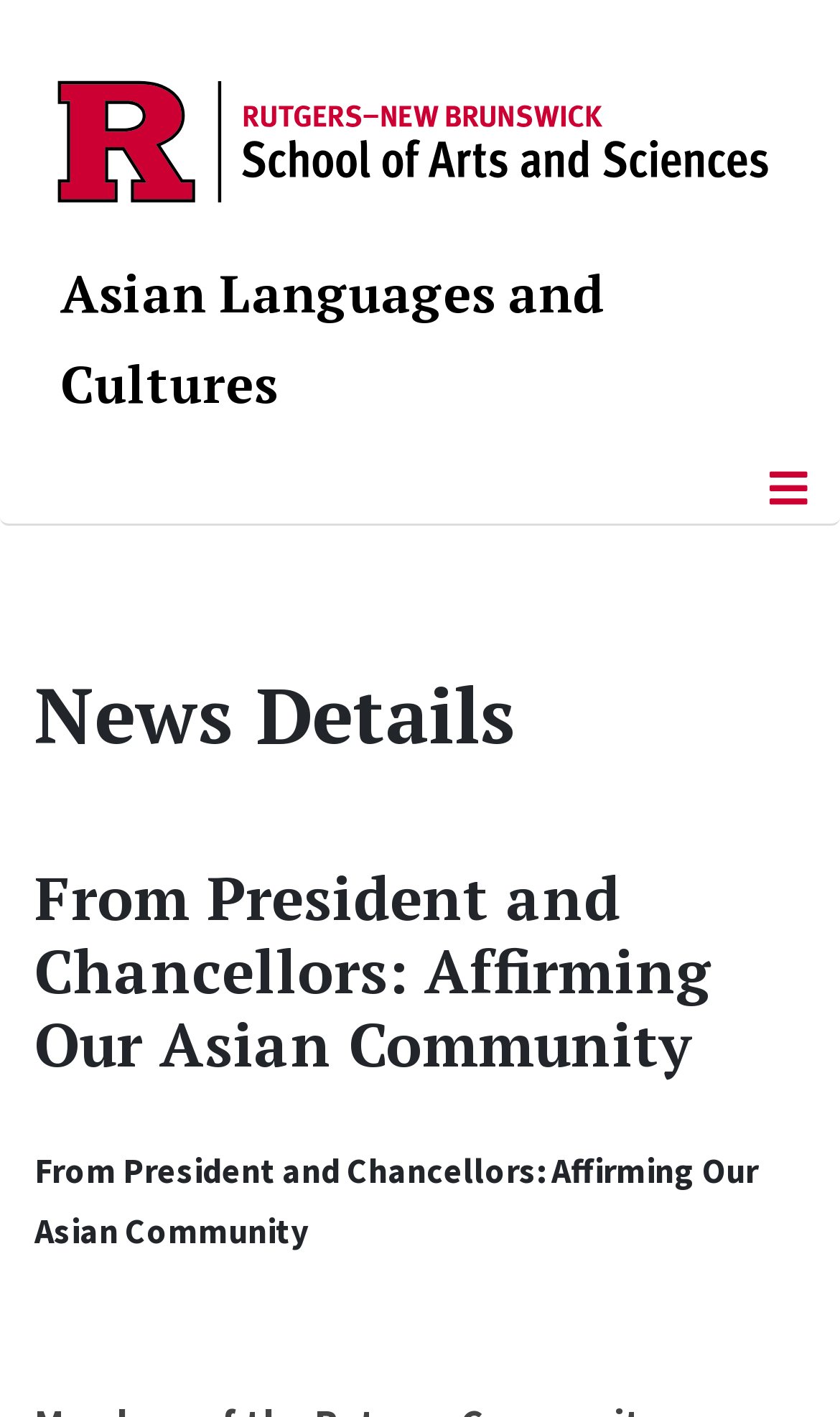Provide the bounding box coordinates of the HTML element this sentence describes: "Asian Languages and Cultures". The bounding box coordinates consist of four float numbers between 0 and 1, i.e., [left, top, right, bottom].

[0.072, 0.182, 0.721, 0.295]